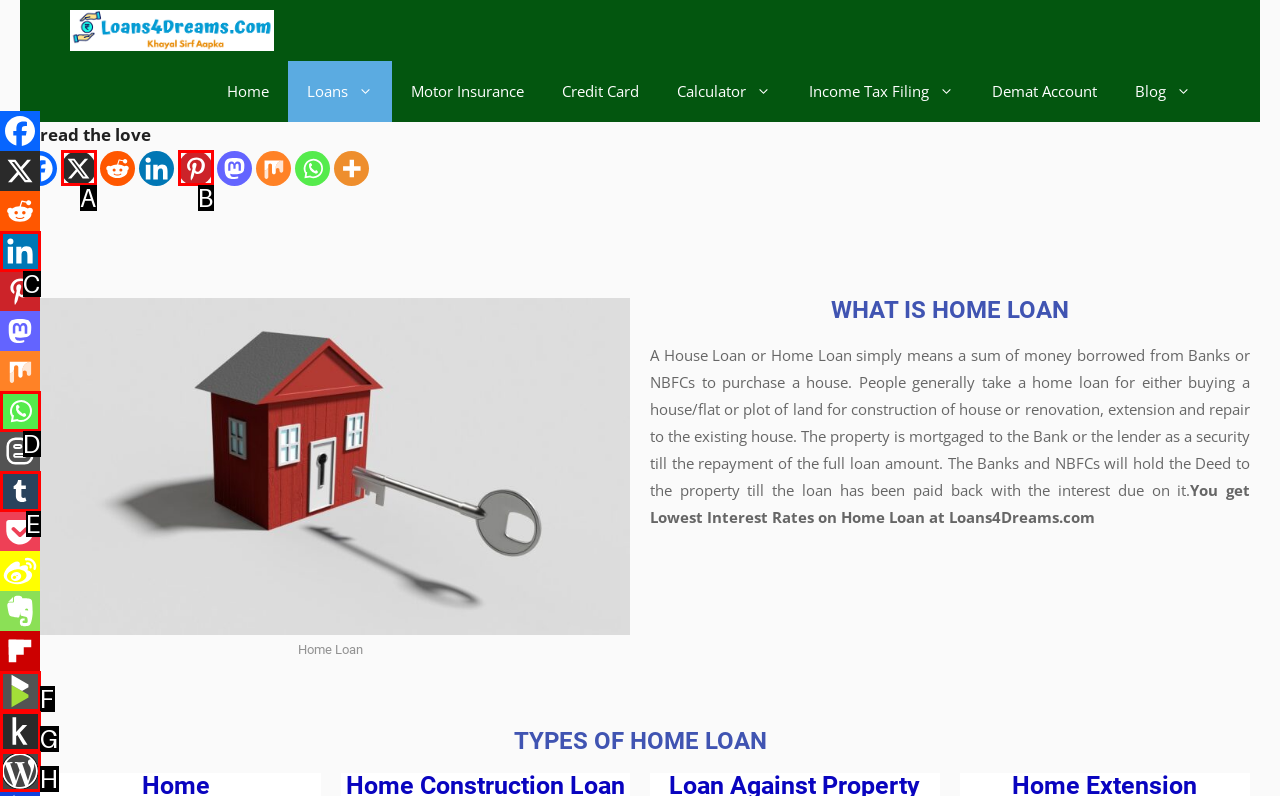Identify the HTML element that corresponds to the following description: aria-label="Kindle It" title="Kindle It" Provide the letter of the best matching option.

G